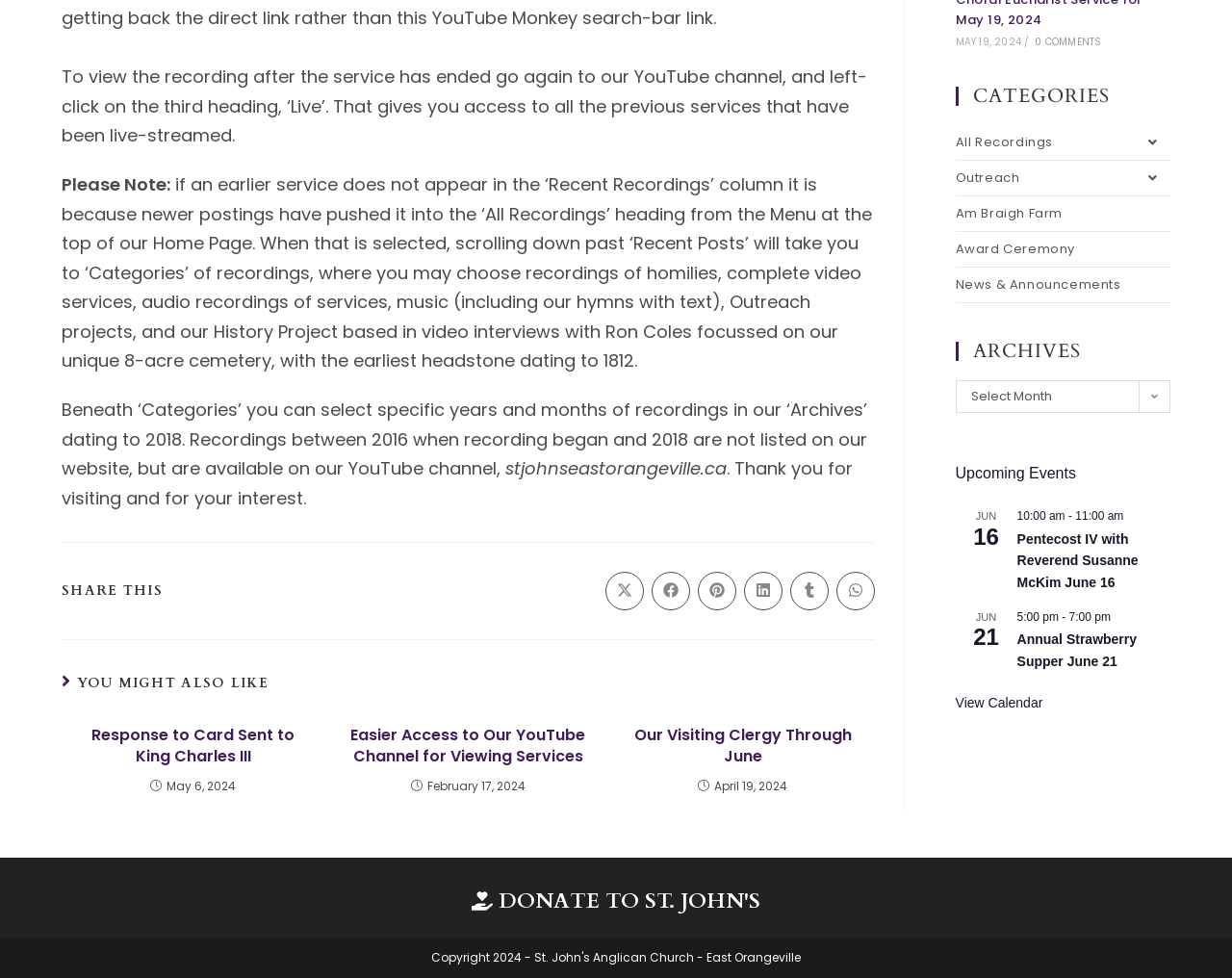Using the provided element description, identify the bounding box coordinates as (top-left x, top-left y, bottom-right x, bottom-right y). Ensure all values are between 0 and 1. Description: Outreach

[0.775, 0.164, 0.95, 0.199]